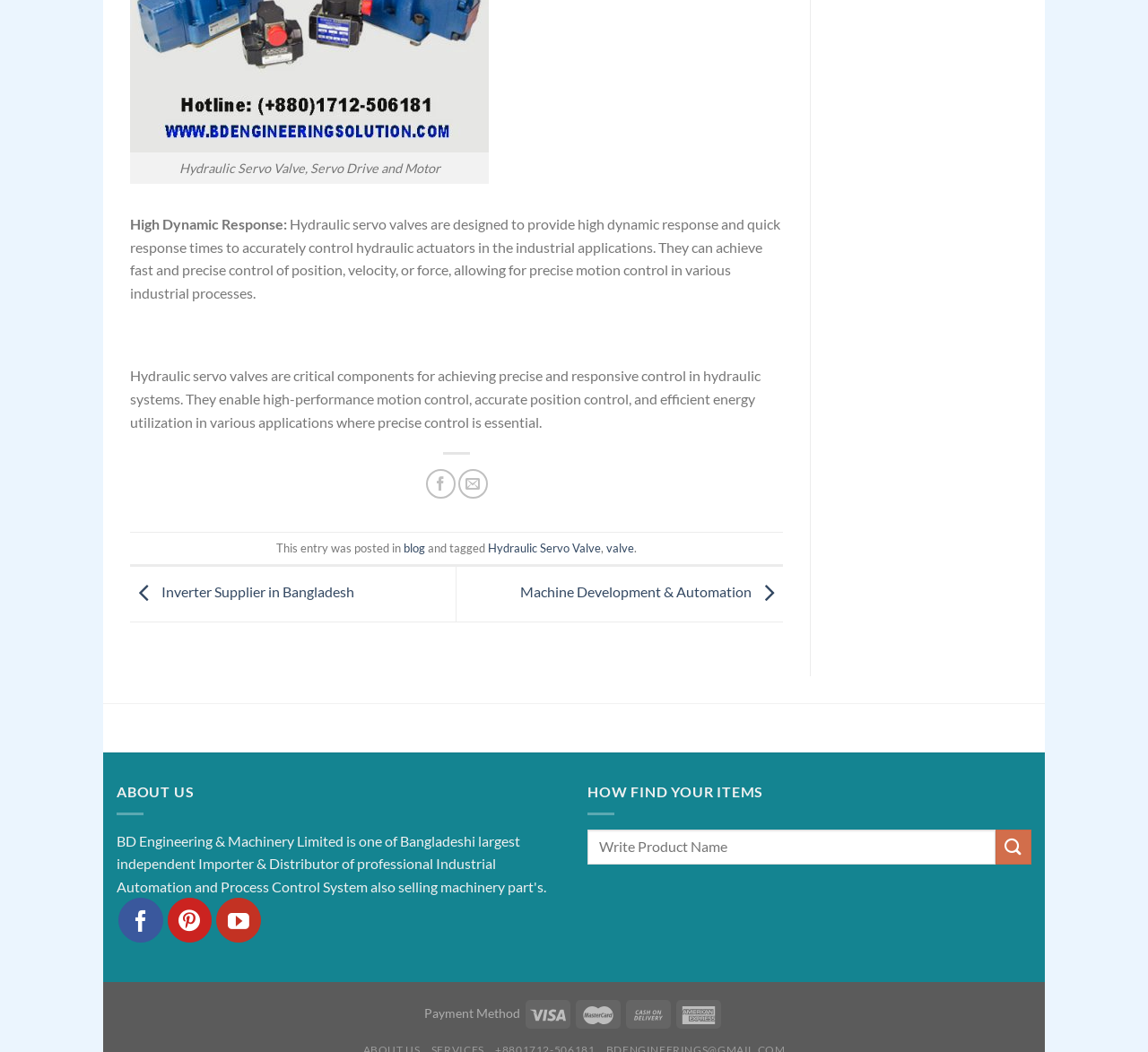Please identify the bounding box coordinates of the clickable element to fulfill the following instruction: "Follow on Facebook". The coordinates should be four float numbers between 0 and 1, i.e., [left, top, right, bottom].

[0.103, 0.854, 0.142, 0.896]